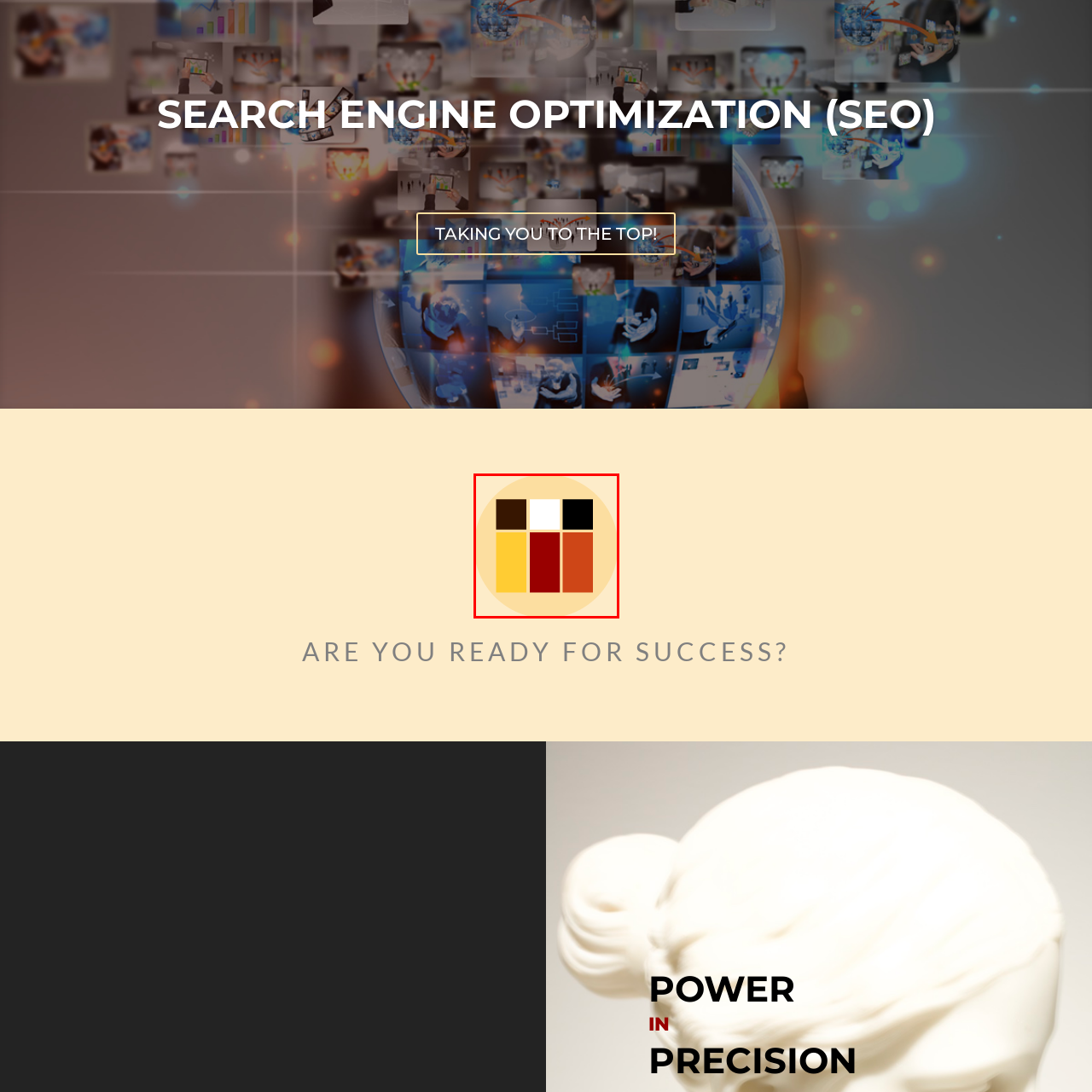Give an elaborate description of the visual elements within the red-outlined box.

The image features a geometric design composed of a series of colorful squares arranged in a grid format. At the top, there are three squares: one brown, one white, and one black. Below these, there is a larger yellow square on the left and a rich red square on the right, paired with an orange square that sits below the black one. This vibrant arrangement of colors creates a striking contrast, showcasing a mix of hues that may represent various elements, such as creativity, diversity, or branding themes. The overall aesthetic is modern and visually appealing, suggesting a design element that could be relevant in fields like graphic design or advertising.